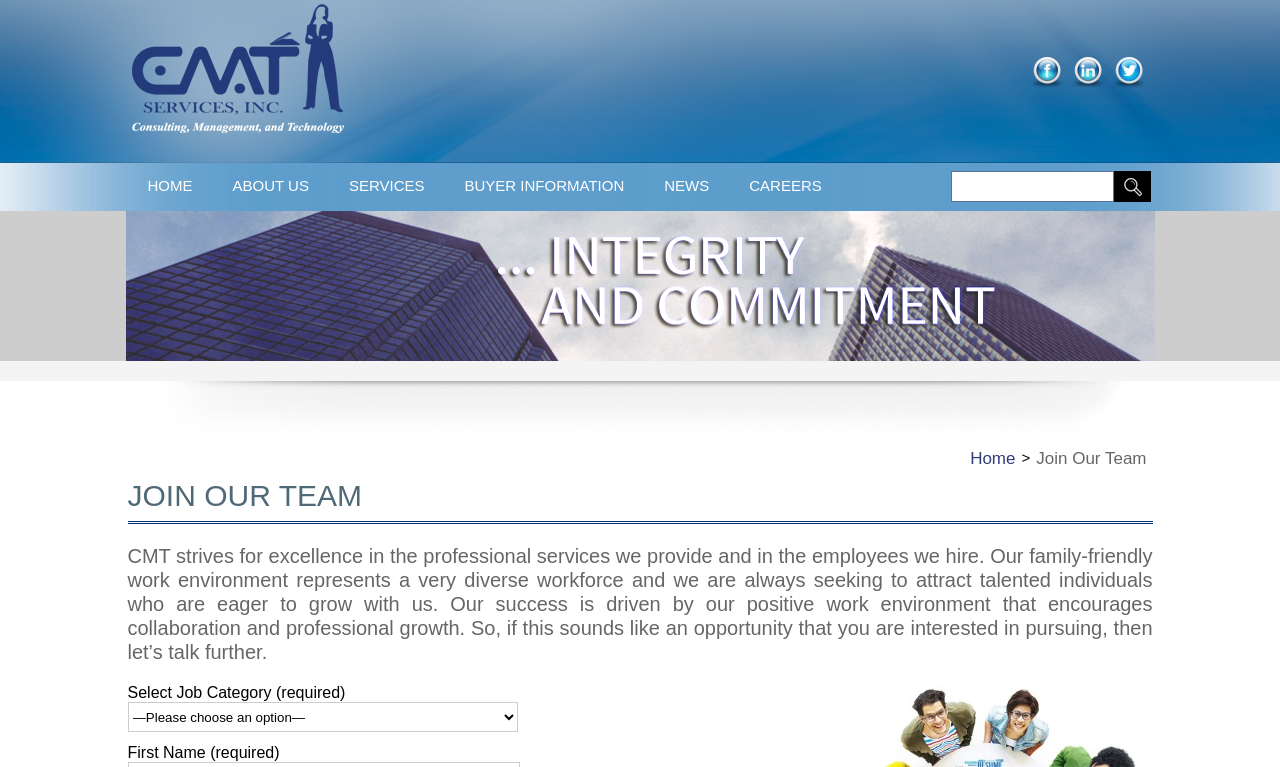Answer the question in a single word or phrase:
What is the company's social media platform?

Twitter, Linkedin, Facebook